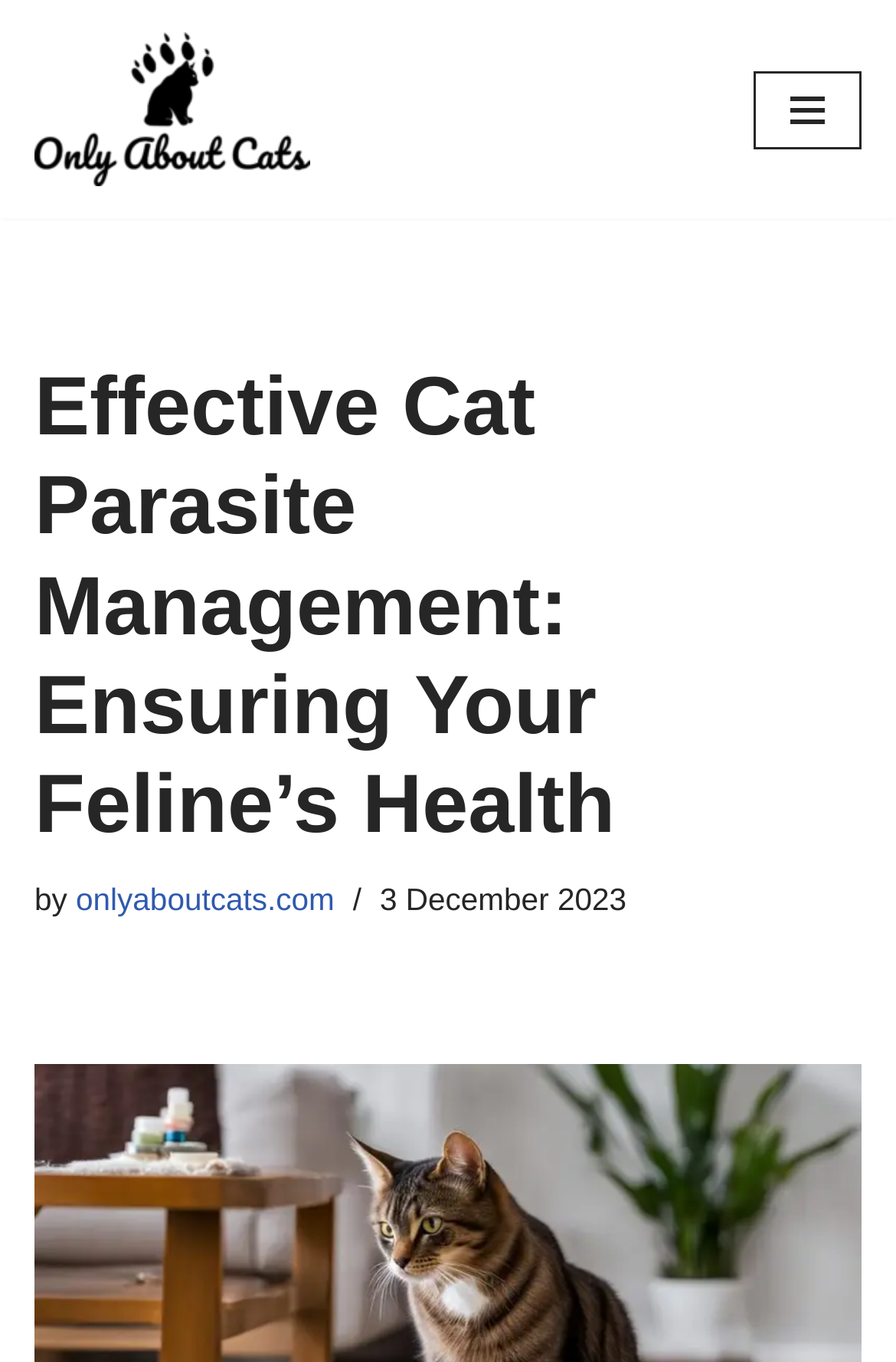What is the name of the website?
Using the image as a reference, answer the question in detail.

I determined the name of the website by looking at the link element with the text 'OnlyAboutCats.com Your one stop shop for all information and products for your furry meowmeow babies :)' which is located at the top of the webpage, indicating that it is the website's title.